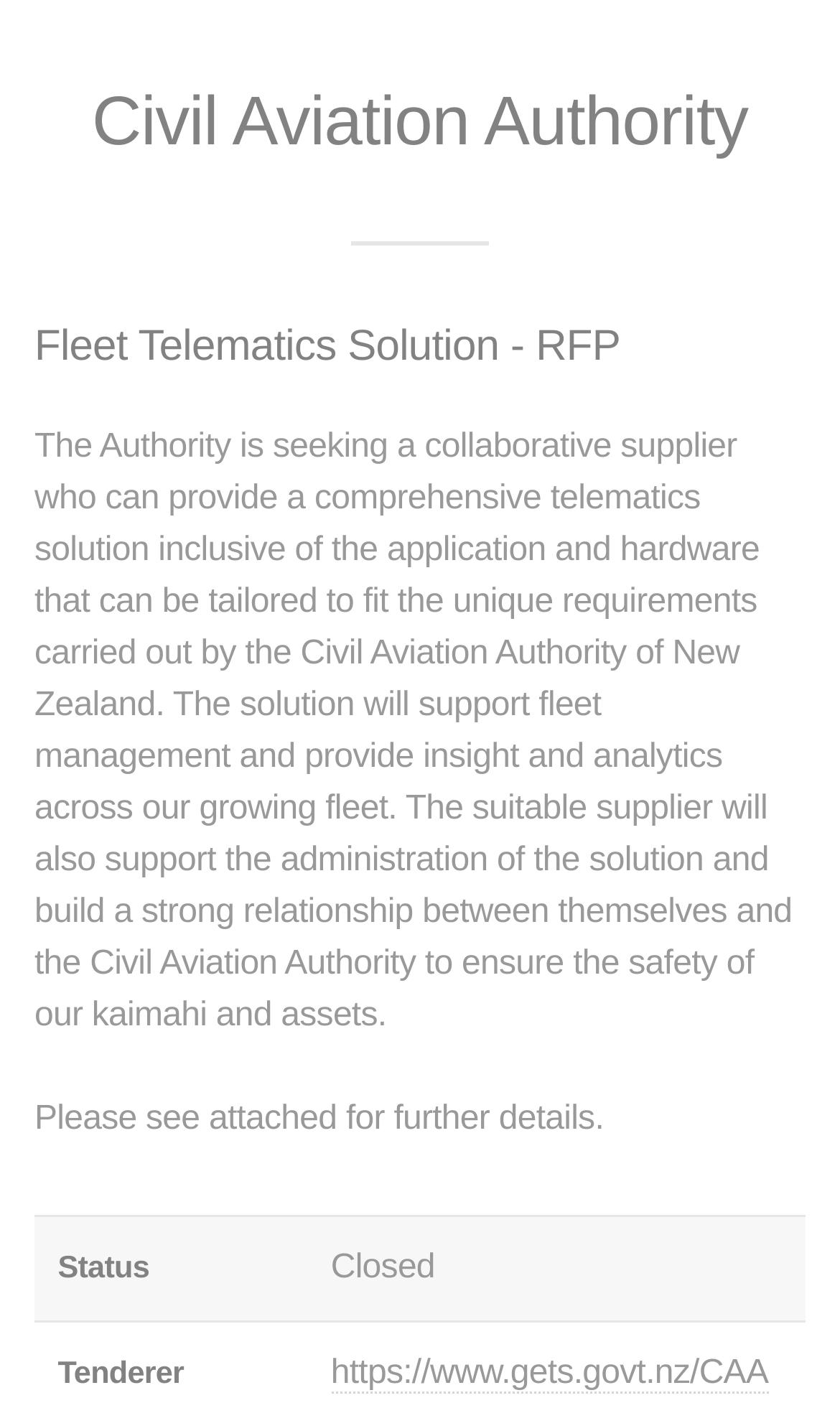Use a single word or phrase to answer the question:
What is the organization seeking a telematics solution?

Civil Aviation Authority